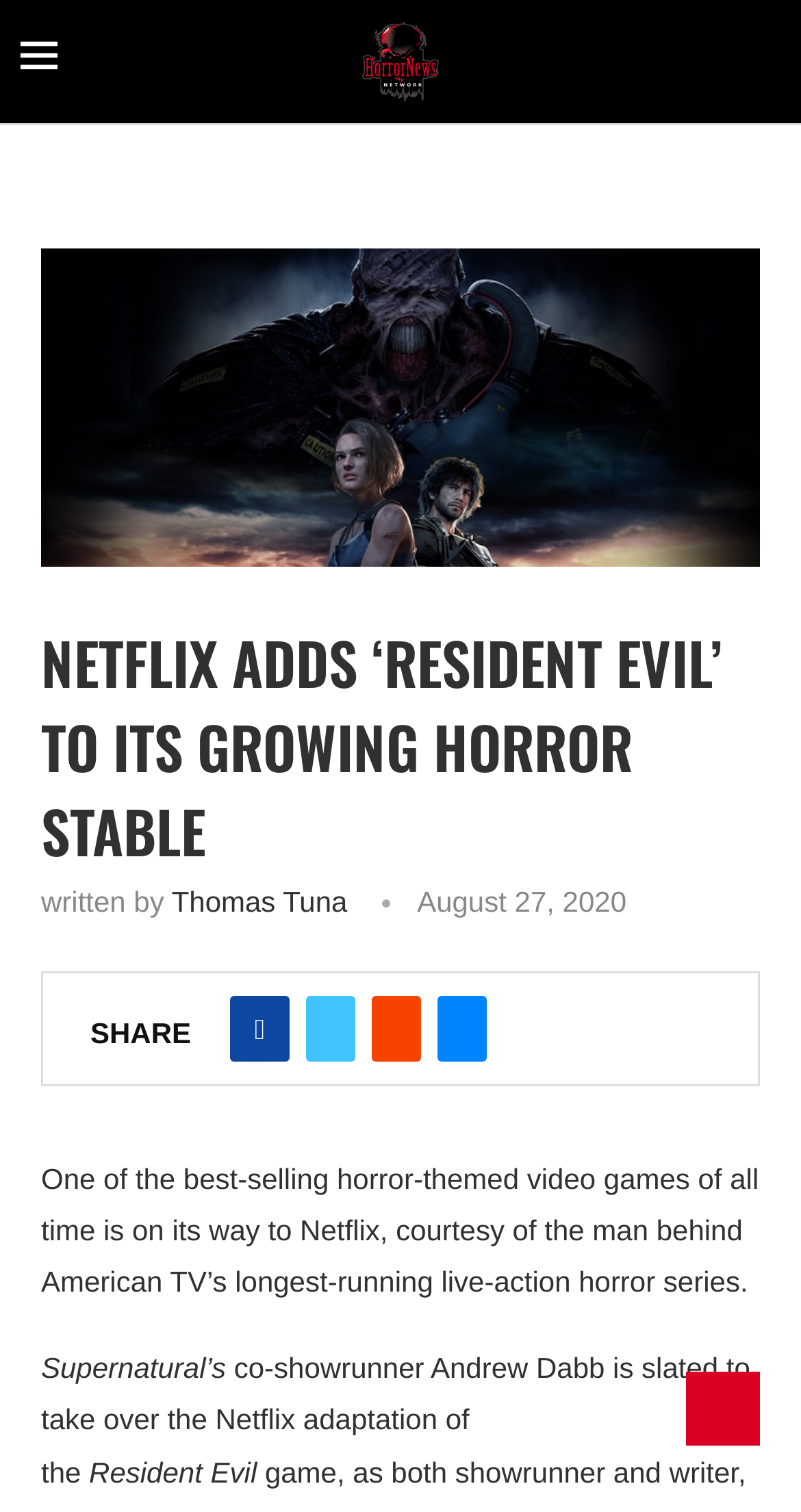Provide the bounding box coordinates of the UI element this sentence describes: "Thomas Tuna".

[0.214, 0.585, 0.434, 0.607]